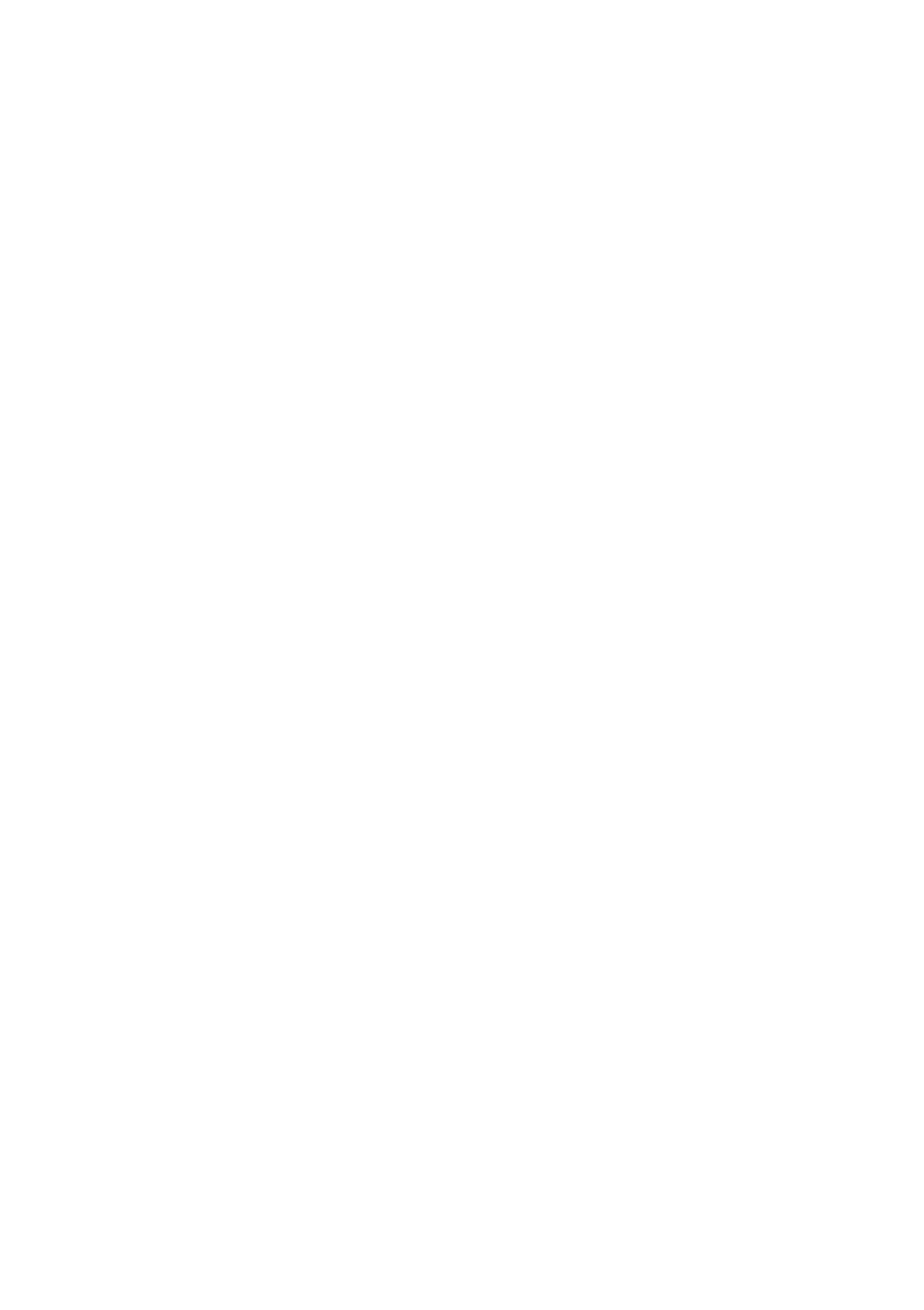Provide the bounding box coordinates of the HTML element described by the text: "General purchasing conditions".

[0.038, 0.458, 0.526, 0.489]